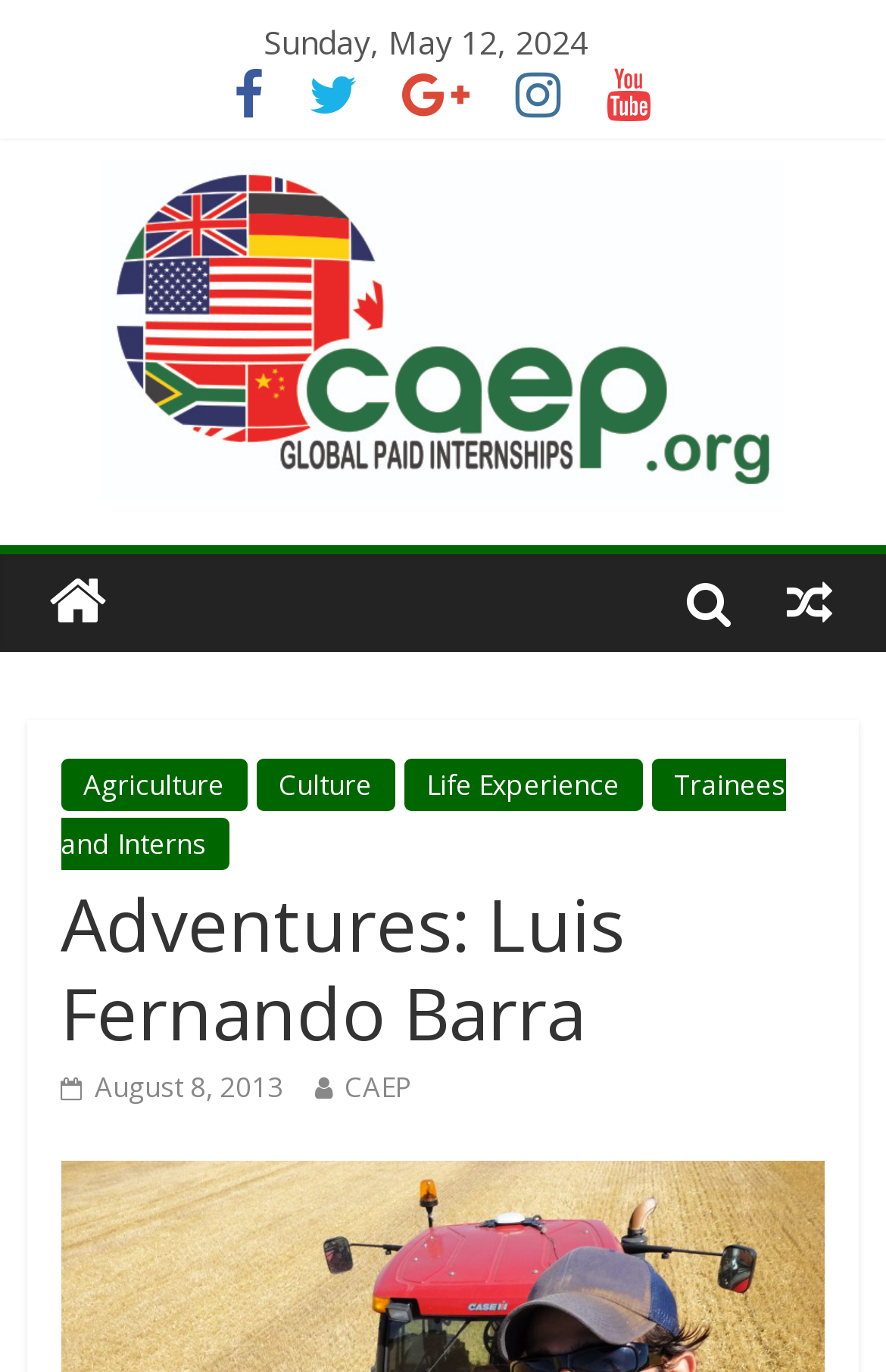What are the categories of blog posts?
Using the image, provide a detailed and thorough answer to the question.

I found the categories of blog posts by looking at the links on the left side of the webpage, which are labeled as 'Agriculture', 'Culture', 'Life Experience', and 'Trainees and Interns'.